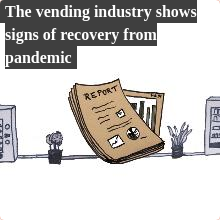Detail the scene depicted in the image with as much precision as possible.

The image depicts a stylized illustration that highlights the theme of recovery in the vending industry post-pandemic. Central to the image is a report titled "REPORT," which features graphical representations such as charts and icons, symbolizing data analysis and economic trends. Flanking the report are two vending machines and small potted plants, creating an environment that suggests growth and renewal. The bold headline, "The vending industry shows signs of recovery from pandemic," emphasizes a positive outlook for the sector, indicating a resurgence in the market as it adapts to new challenges. This image visually encapsulates the evolving narrative of resilience and adaptation within the vending industry.